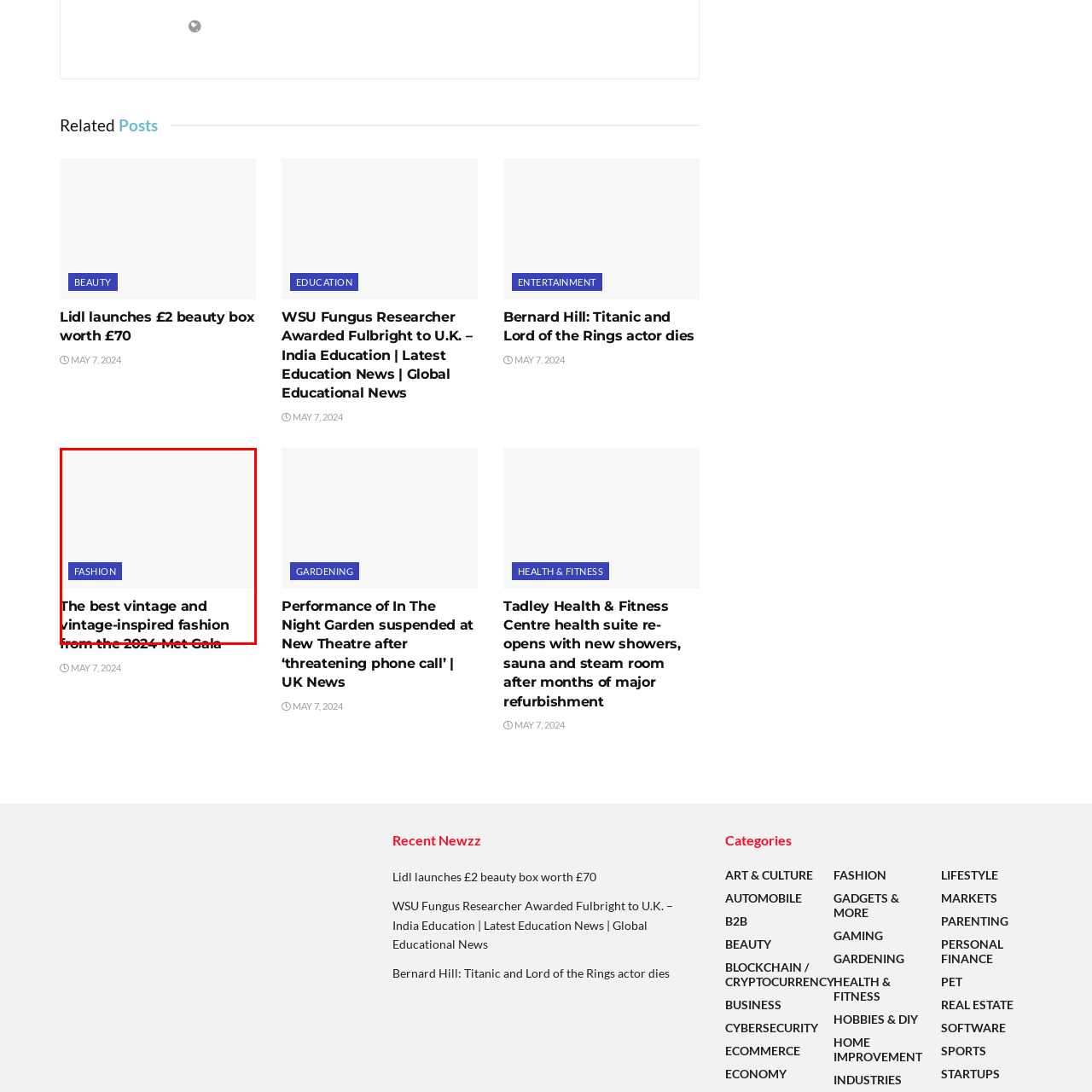What is the tone of the fashion showcased?
Look closely at the portion of the image highlighted by the red bounding box and provide a comprehensive answer to the question.

The tone of the fashion showcased can be understood from the caption, which highlights the blend of 'timeless elegance and modern creativity' celebrated during the prestigious event.